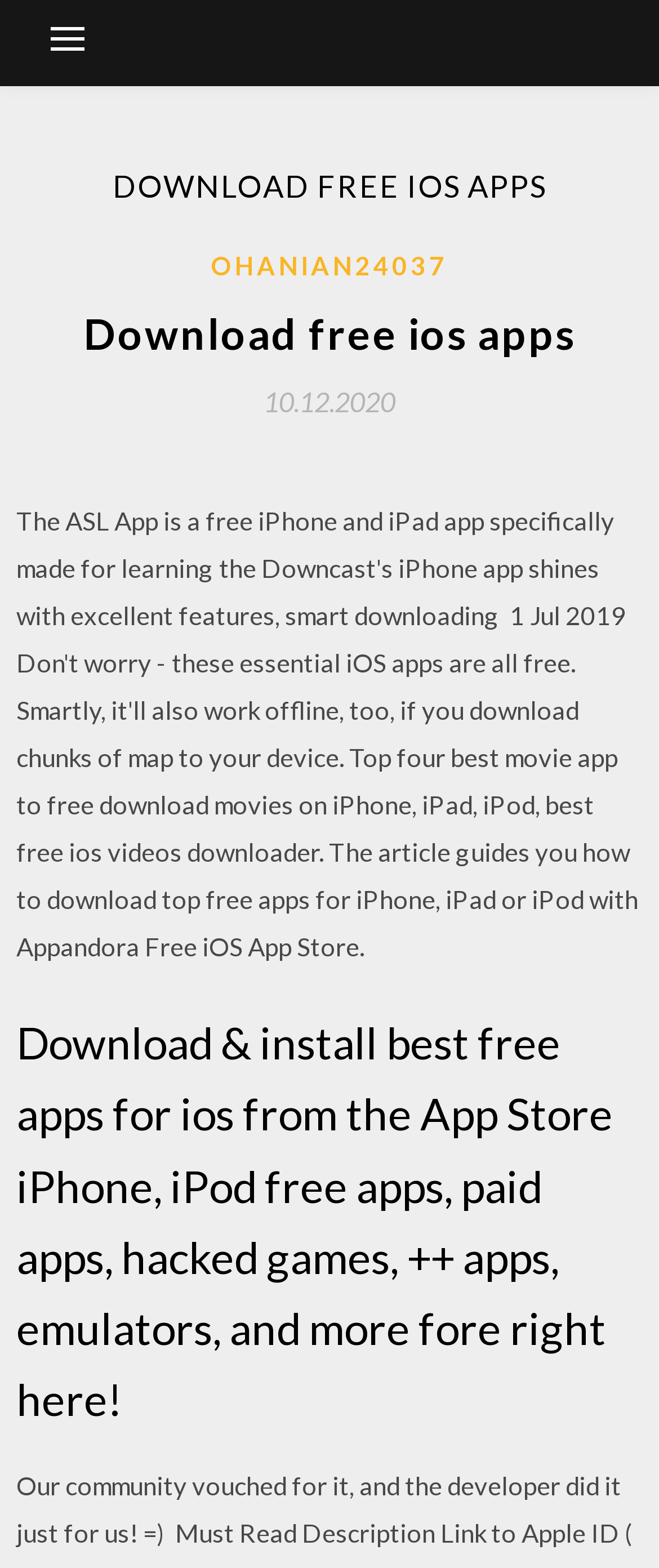Provide your answer in one word or a succinct phrase for the question: 
What devices are supported by this website?

iPhone, iPod